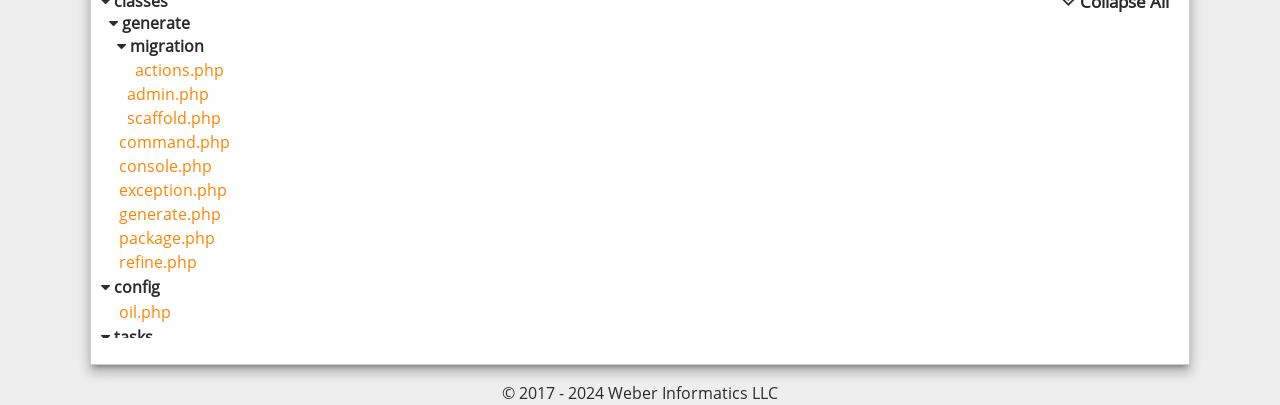Determine the coordinates of the bounding box for the clickable area needed to execute this instruction: "go to actions".

[0.087, 0.147, 0.175, 0.201]